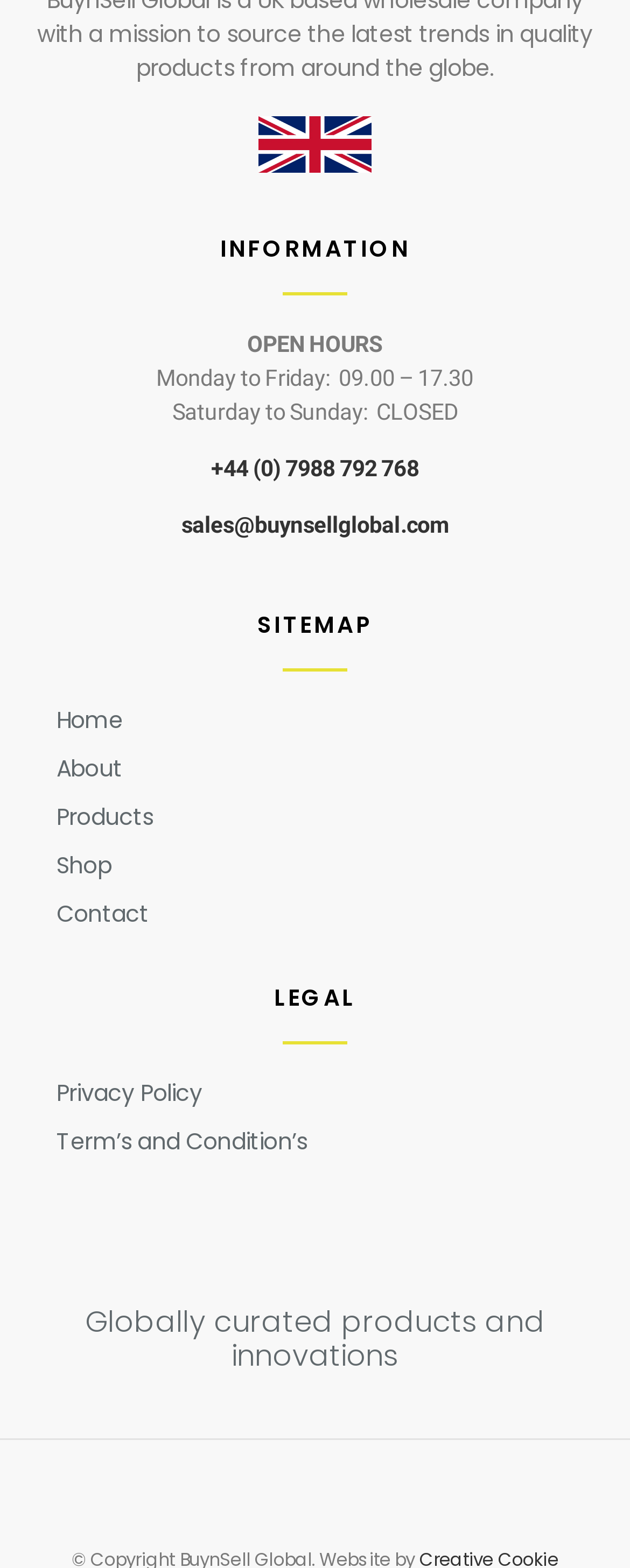How many links are under the 'SITEMAP' heading?
Look at the image and answer with only one word or phrase.

5